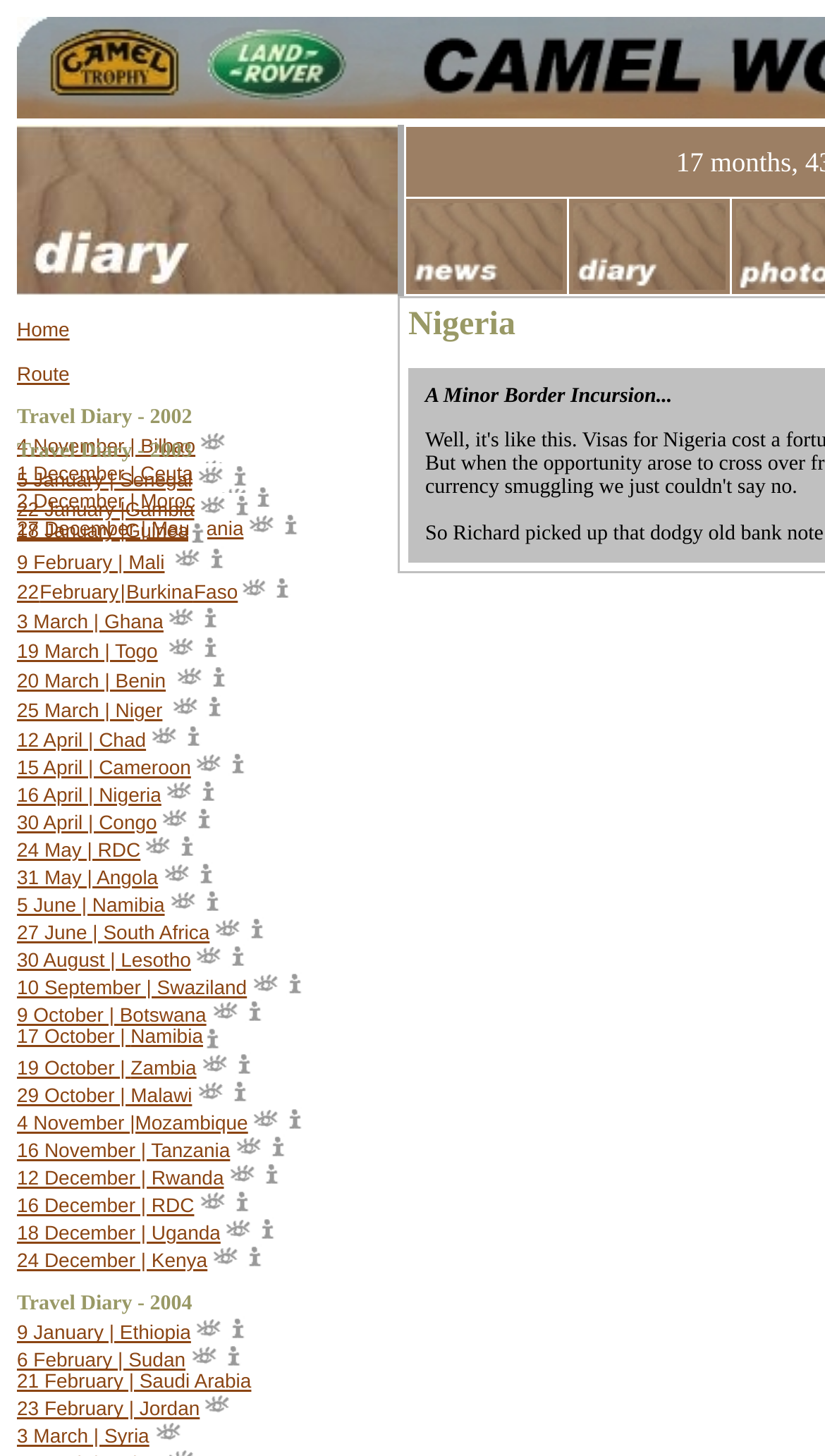What is the country of the last travel diary entry?
By examining the image, provide a one-word or phrase answer.

Nigeria